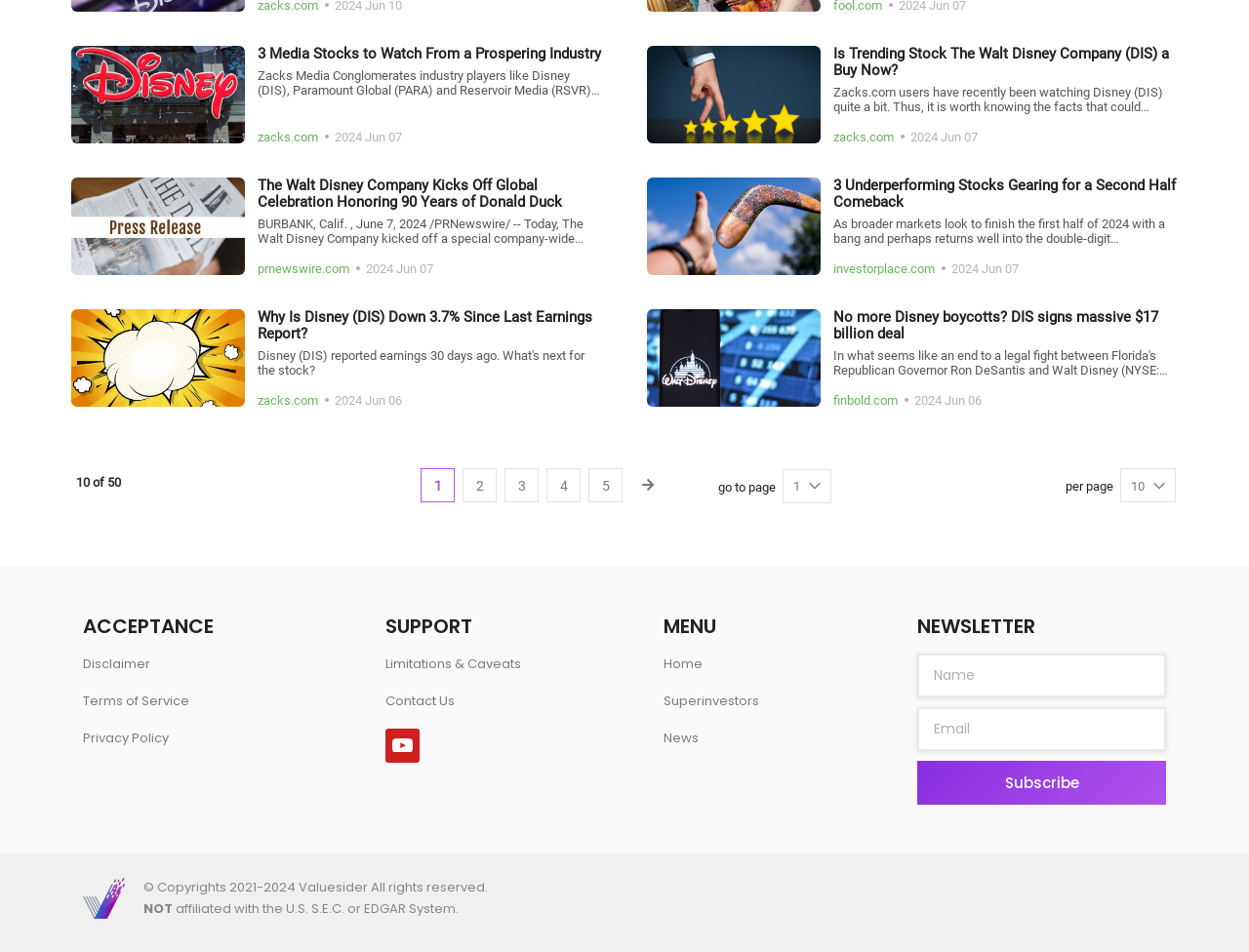Can you find the bounding box coordinates for the UI element given this description: "Contact Us"? Provide the coordinates as four float numbers between 0 and 1: [left, top, right, bottom].

[0.309, 0.726, 0.364, 0.746]